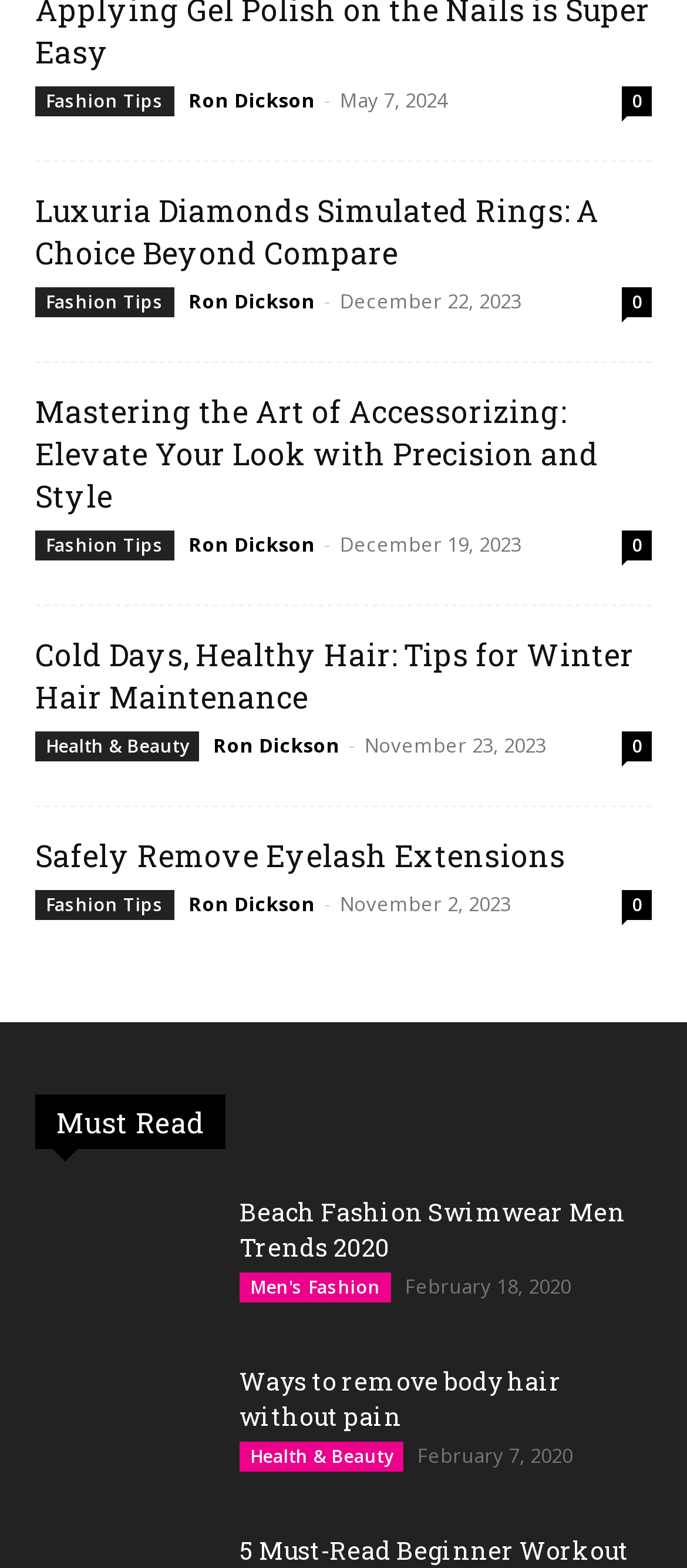Please find the bounding box coordinates of the section that needs to be clicked to achieve this instruction: "Check 'Fashion Tips'".

[0.051, 0.183, 0.254, 0.202]